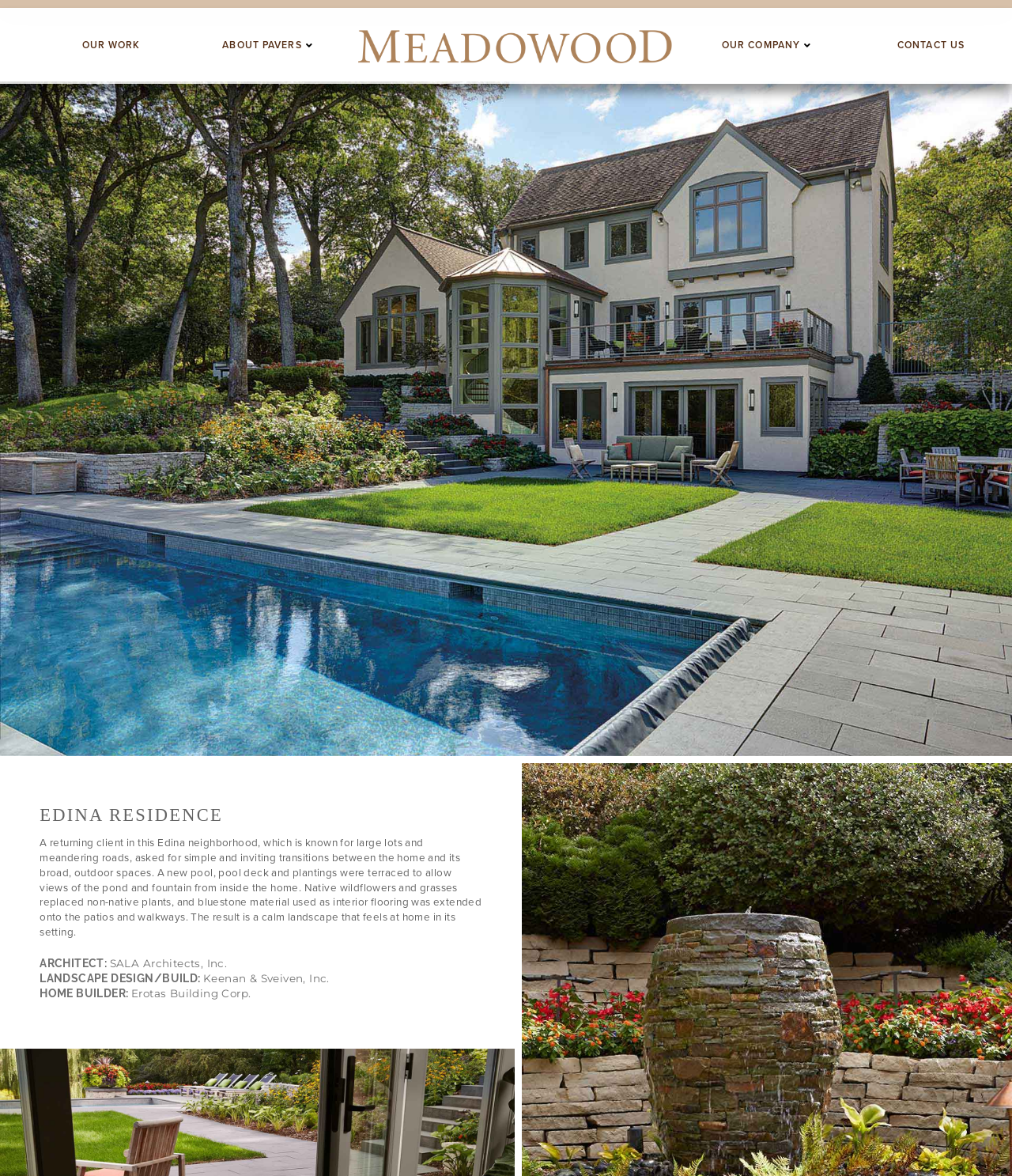Provide an in-depth caption for the contents of the webpage.

The webpage is about a residential project called "Edina Residence" in a neighborhood known for its large lots and meandering roads. At the top, there are four navigation links: "OUR WORK", "ABOUT PAVERS", an "Image" link, and "OUR COMPANY" and "CONTACT US" links on the right side. 

Below the navigation links, there is a large image that spans almost the entire width of the page. 

Underneath the image, there is a section with a title "EDINA RESIDENCE" followed by a descriptive paragraph about the project. The paragraph explains how the client wanted to create a seamless transition between the home and its outdoor spaces, and how the design team achieved this by terracing a new pool, pool deck, and plantings to allow views of the pond and fountain from inside the home. The paragraph also mentions the use of native wildflowers and grasses, and bluestone material for flooring and outdoor features.

Below the descriptive paragraph, there are three sections with credits for the project, including the architect, landscape design/build, and home builder. Each section has a label followed by the corresponding company name.